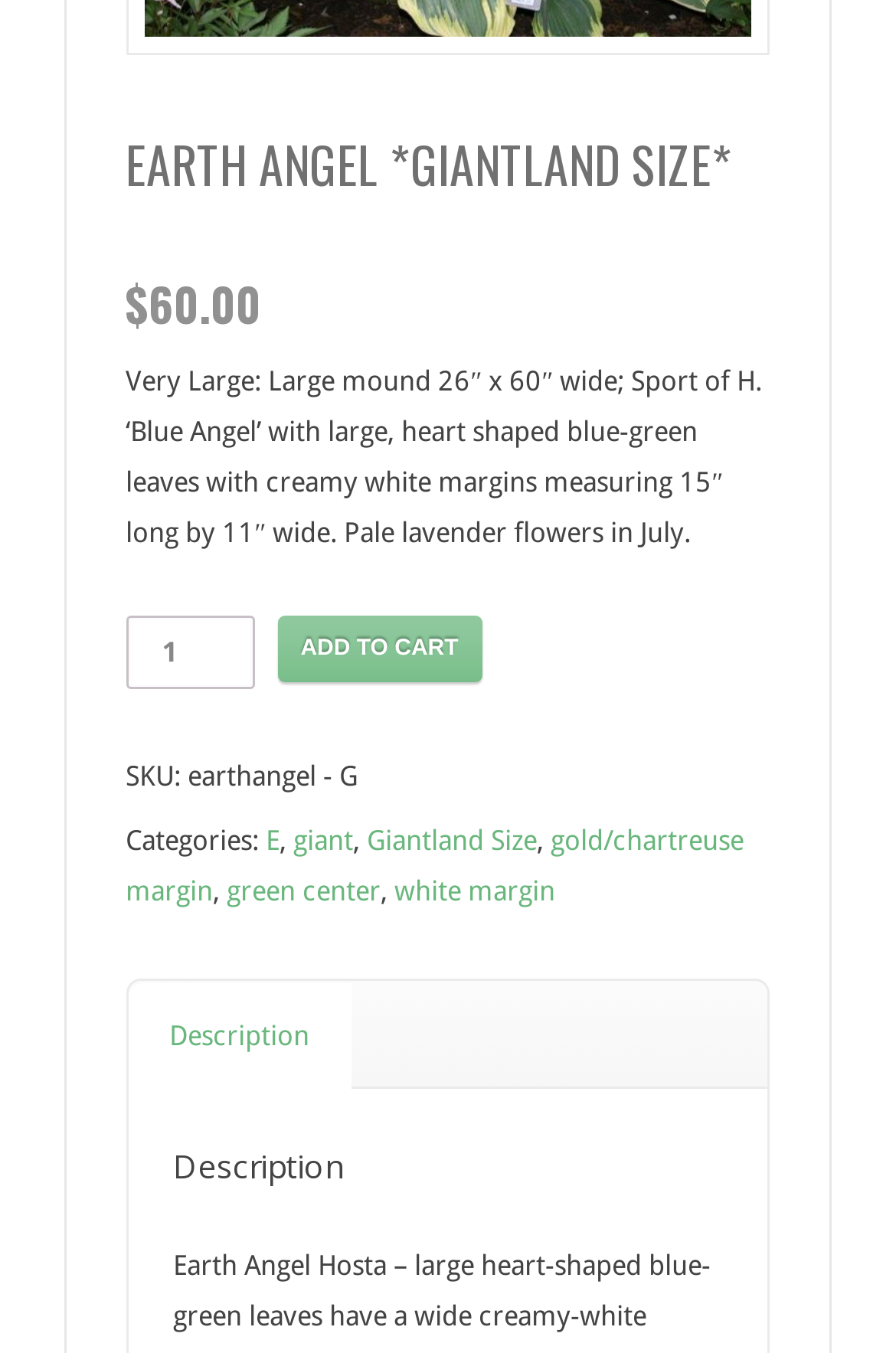Respond to the question with just a single word or phrase: 
What is the price of this product?

$60.00